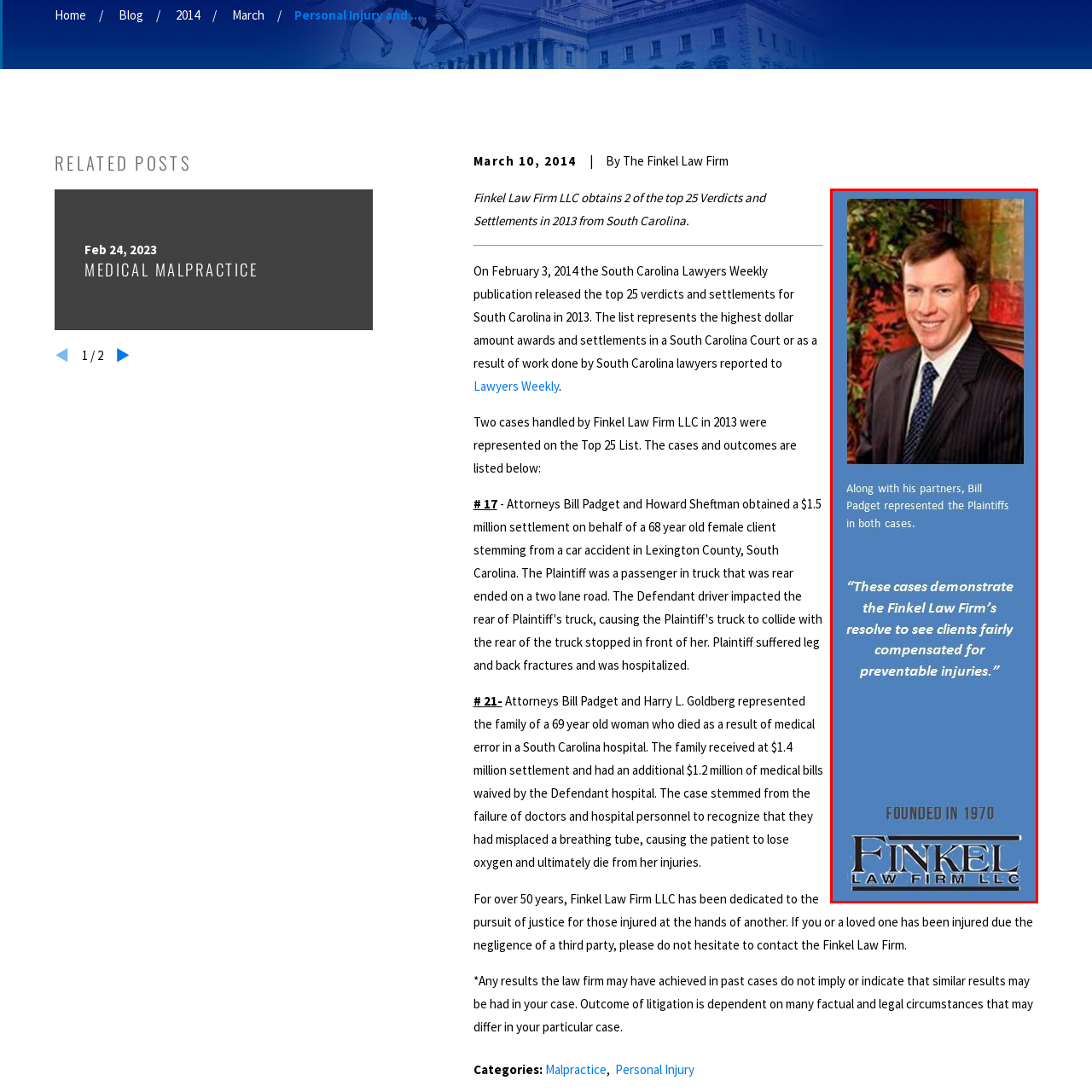Describe extensively the visual content inside the red marked area.

The image features an advertisement for the Finkel Law Firm LLC, prominently displaying a professional portrait of Bill Padget, an attorney affiliated with the firm. Accompanying his image is a quote emphasizing the firm's commitment to fair compensation for clients facing preventable injuries. The quote reads, "These cases demonstrate the Finkel Law Firm’s resolve to see clients fairly compensated for preventable injuries." This highlights the firm's mission in personal injury law. Below the image, the firm's founding year, 1970, is noted, reinforcing its established presence in the legal field. The backdrop showcases a mix of corporate blue and white elements, characteristic of the firm's branding, alongside the firm's logo, enhancing its professional appeal.